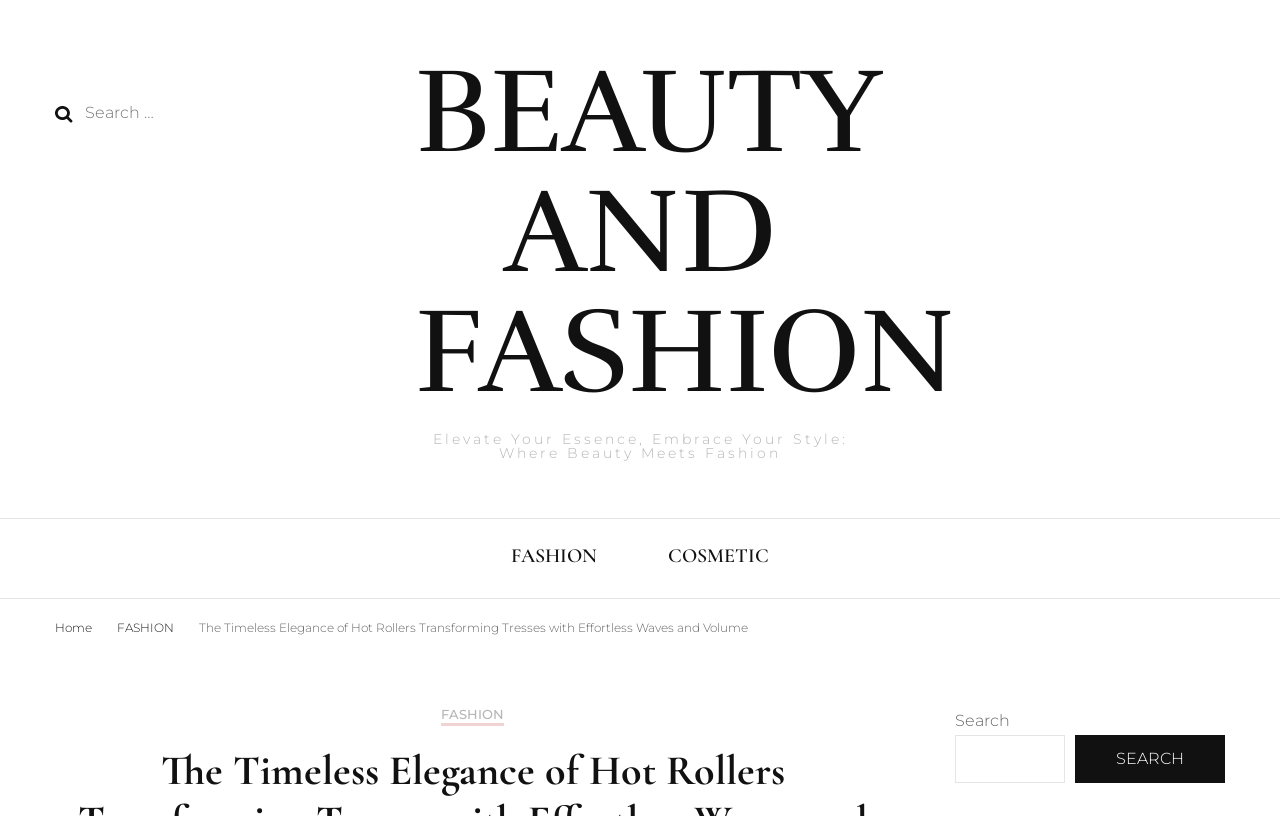Specify the bounding box coordinates of the area that needs to be clicked to achieve the following instruction: "Click on BEAUTY AND FASHION".

[0.324, 0.047, 0.747, 0.522]